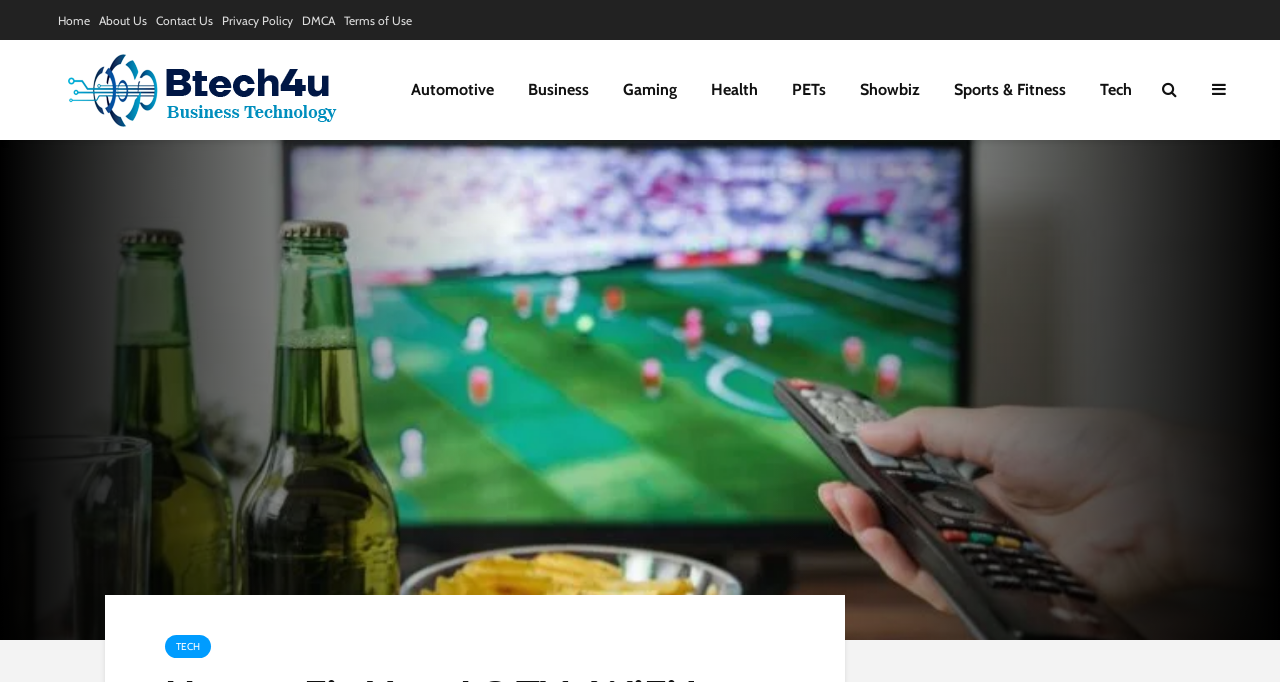What is the purpose of the links at the top of the webpage?
Please look at the screenshot and answer using one word or phrase.

Navigation